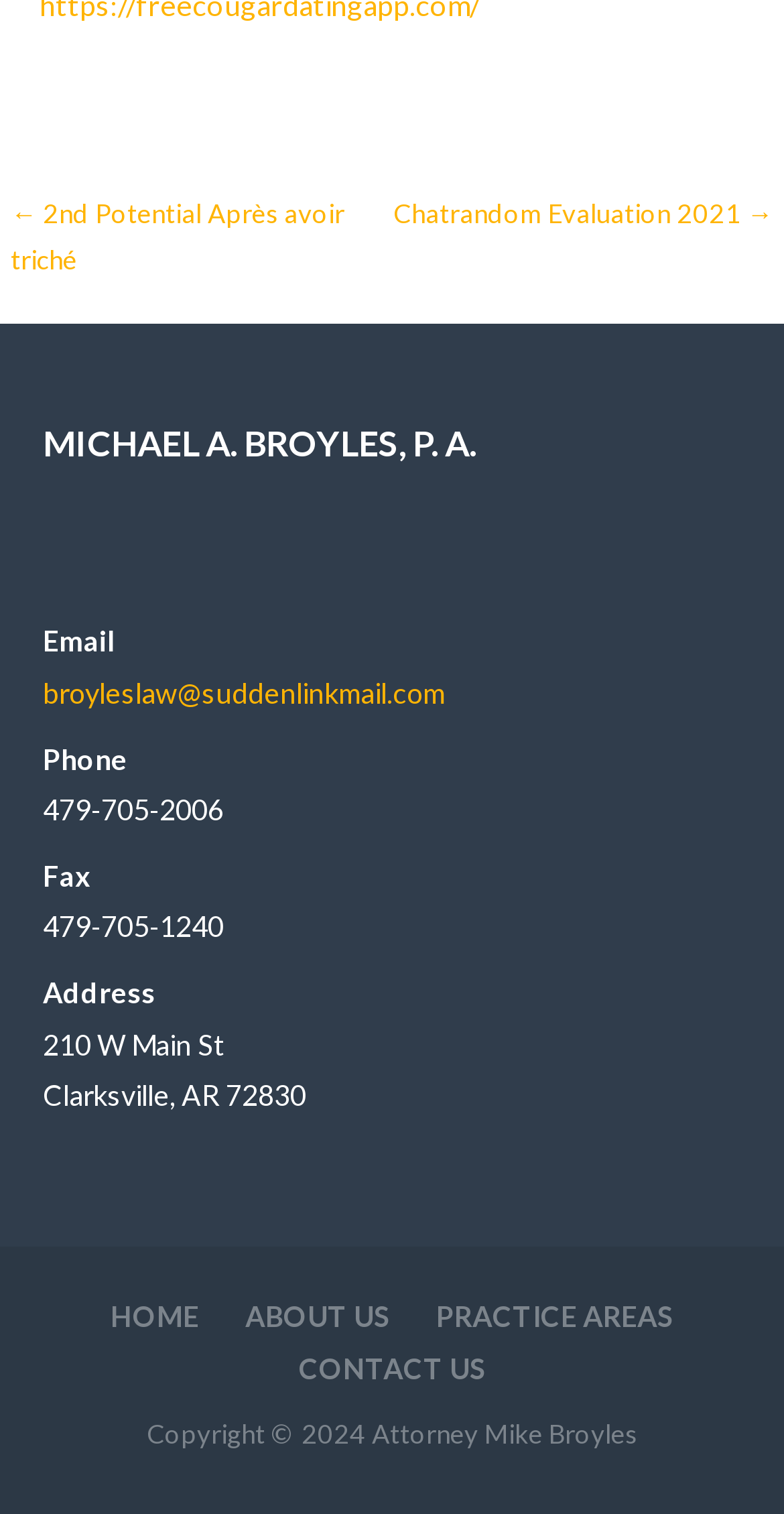What is the phone number of the law firm?
Answer the question with a thorough and detailed explanation.

The phone number of the law firm can be found in the complementary section of the webpage, where it is written as 'Phone 479-705-2006'.